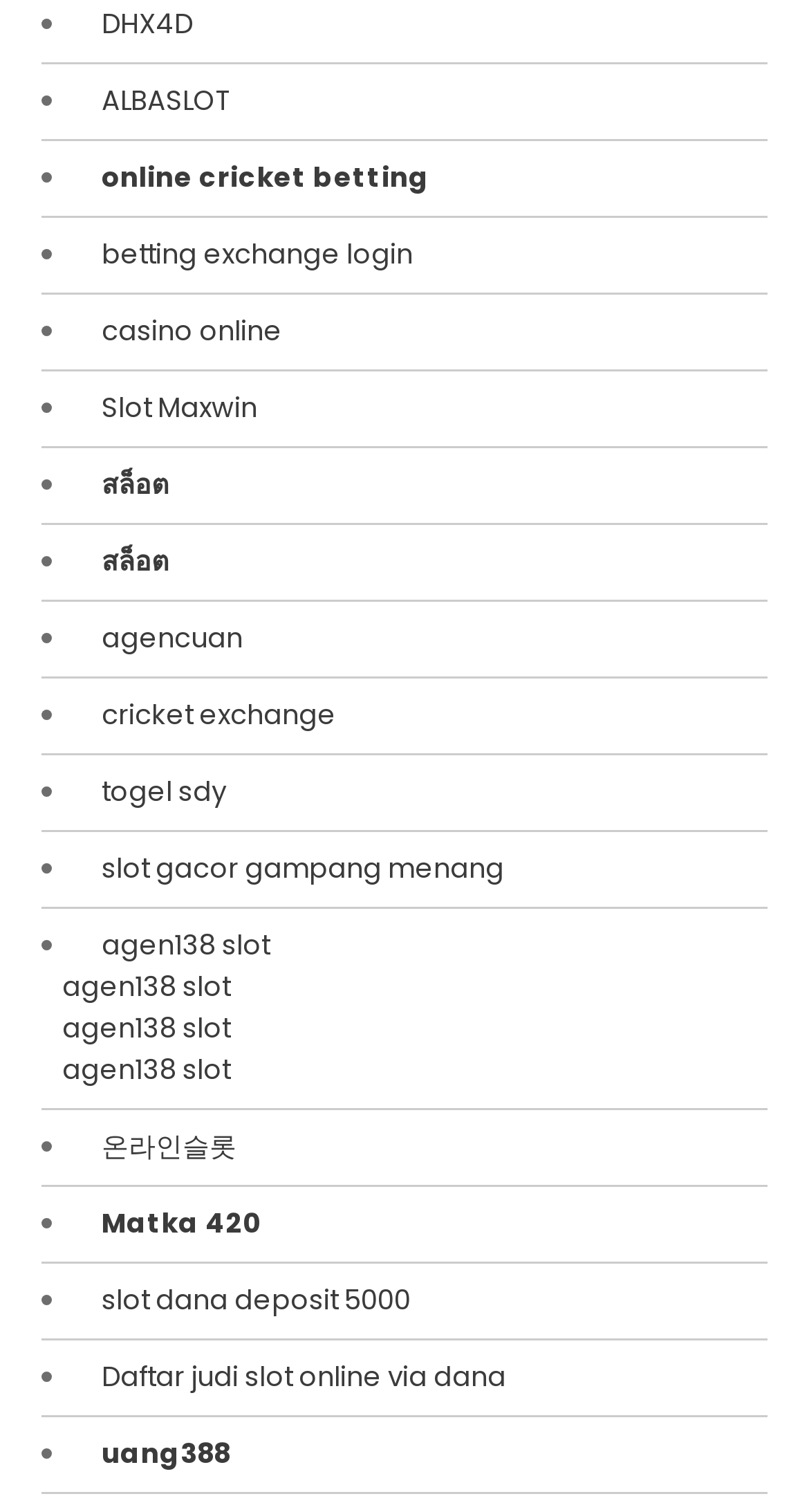How many list markers are on the webpage?
Answer the question based on the image using a single word or a brief phrase.

24